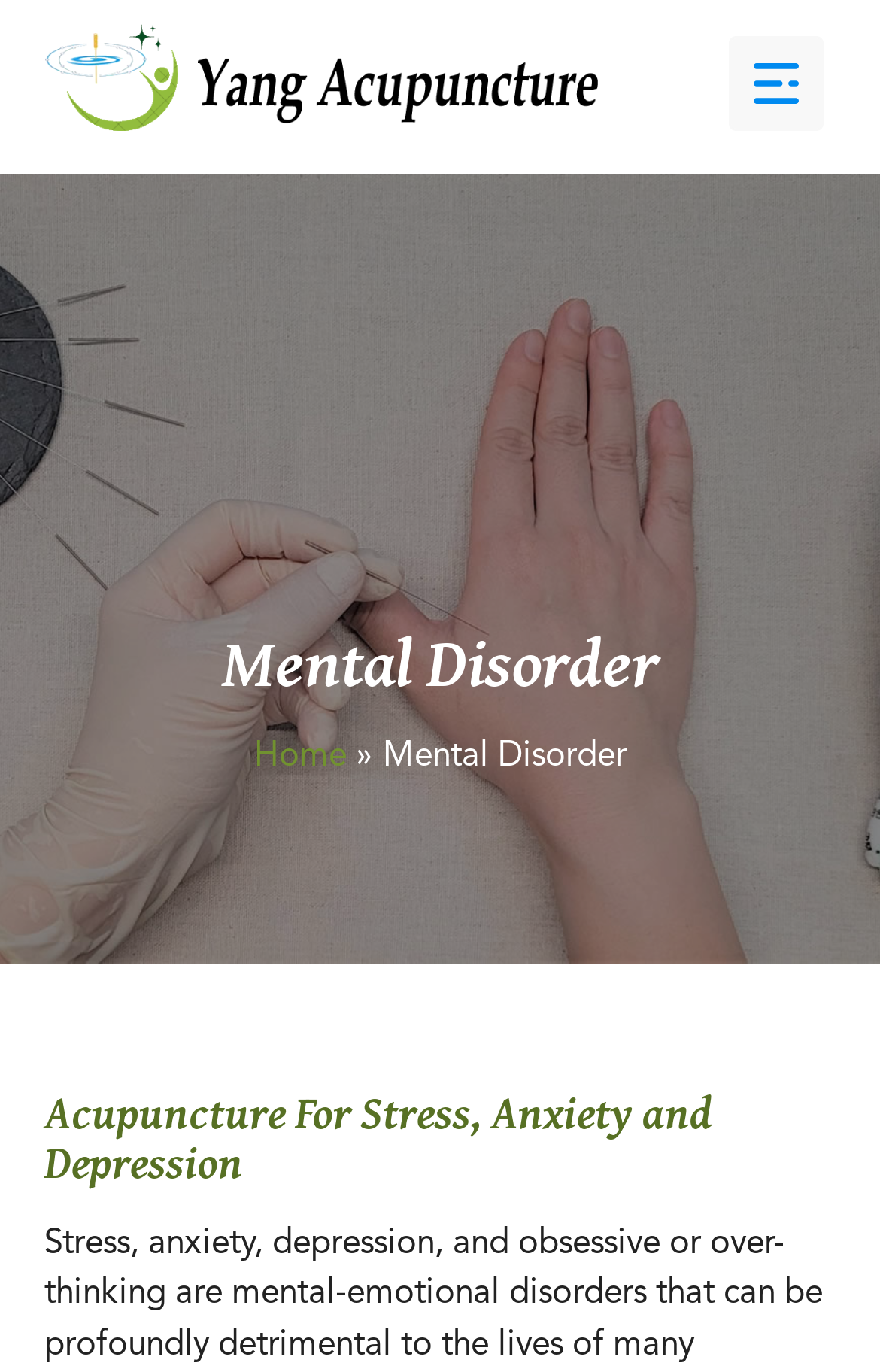What is the relationship between 'Home' and '»'?
Look at the image and provide a detailed response to the question.

The 'Home' link and the '»' symbol are located next to each other, suggesting that they are navigation links that allow users to move to the home page or other related pages.